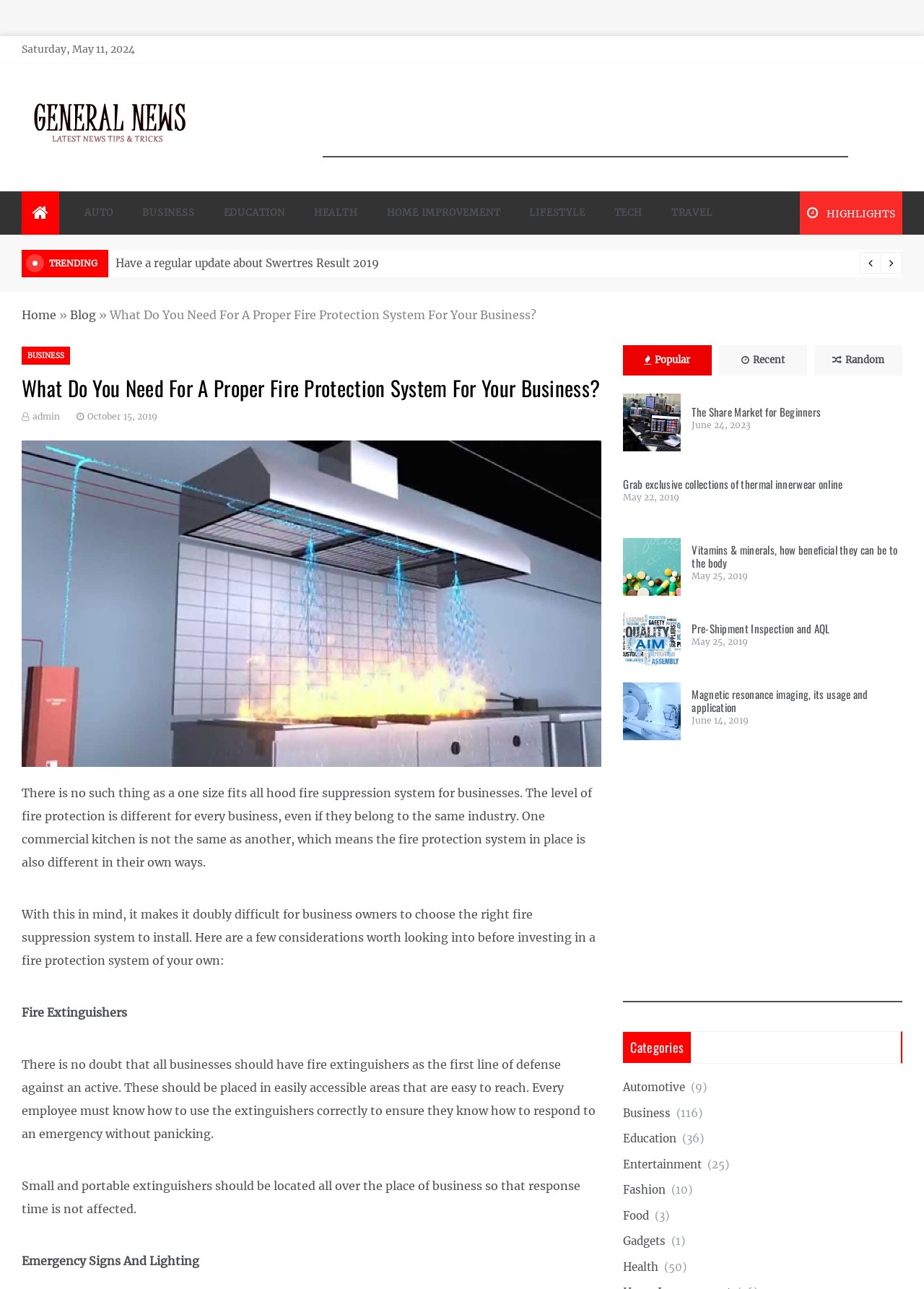What is the purpose of fire extinguishers? Look at the image and give a one-word or short phrase answer.

First line of defense